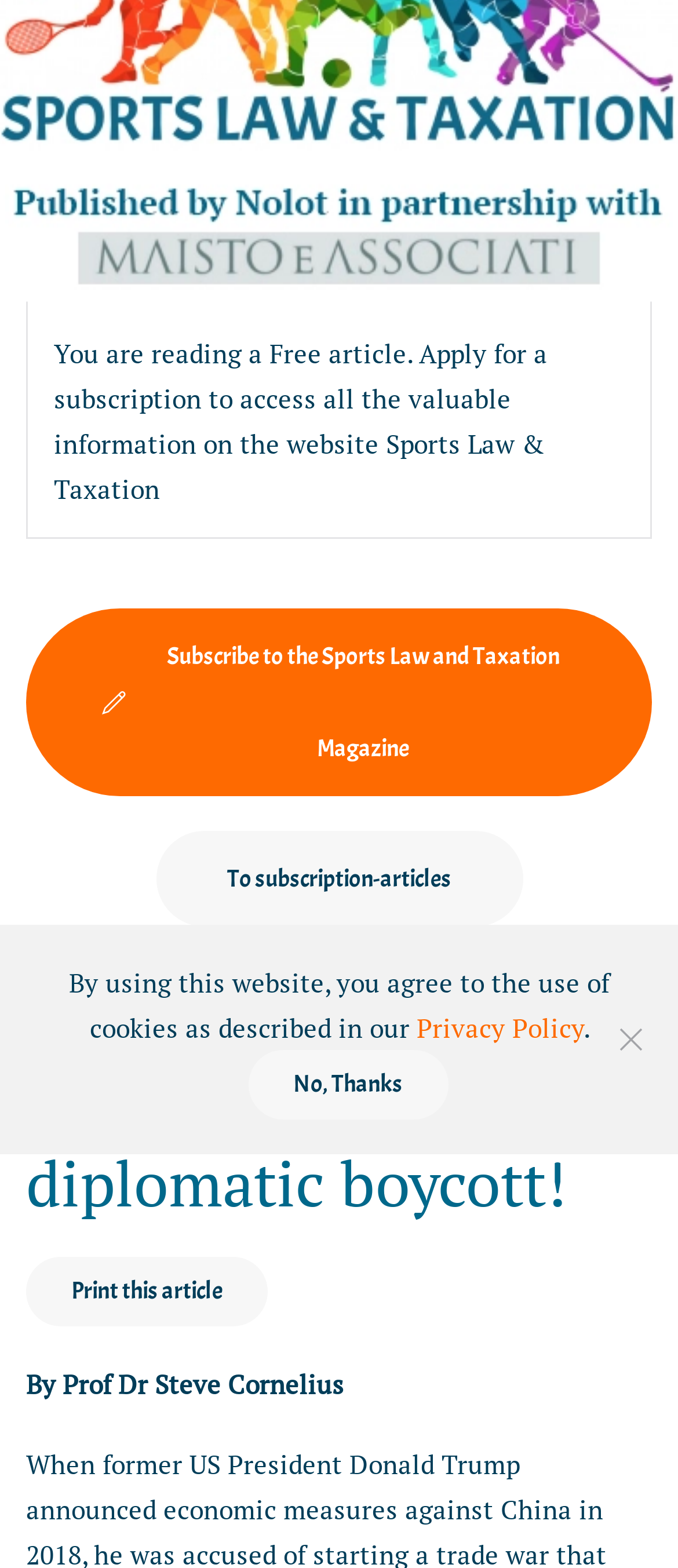Based on the description "Print this article", find the bounding box of the specified UI element.

[0.038, 0.801, 0.395, 0.845]